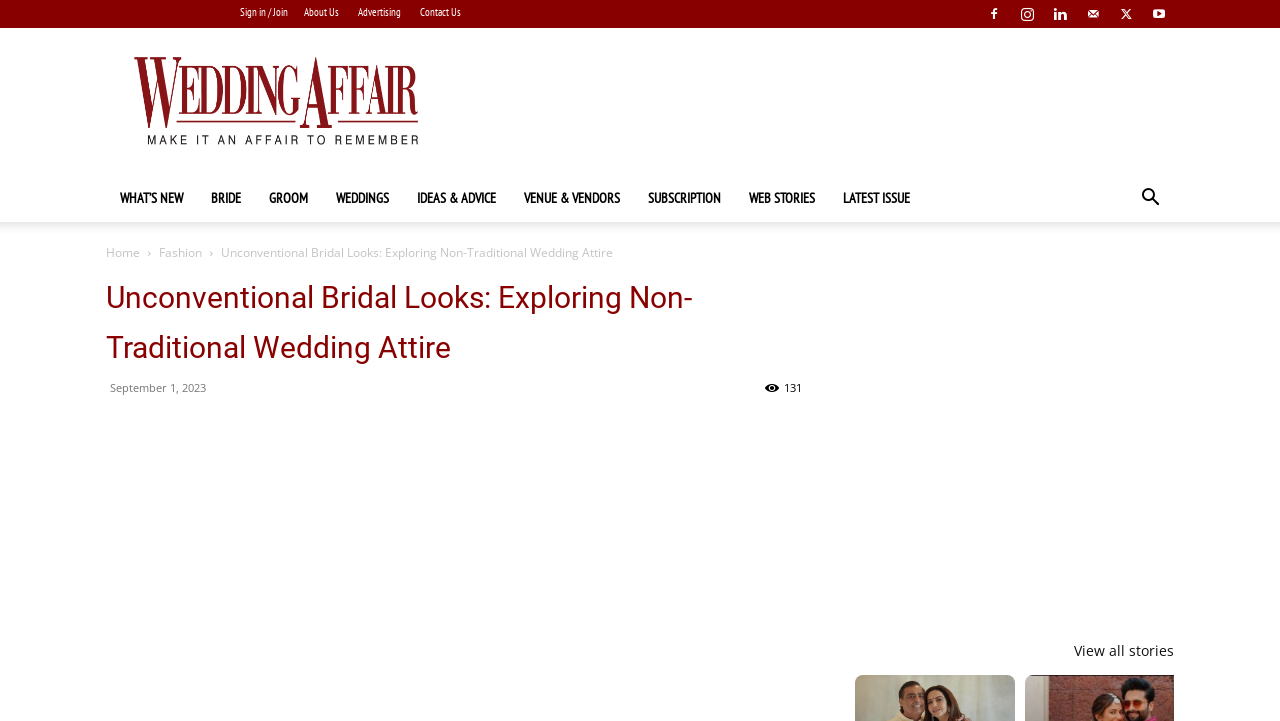What is the category of the link 'BRIDE'?
Examine the image and give a concise answer in one word or a short phrase.

Wedding